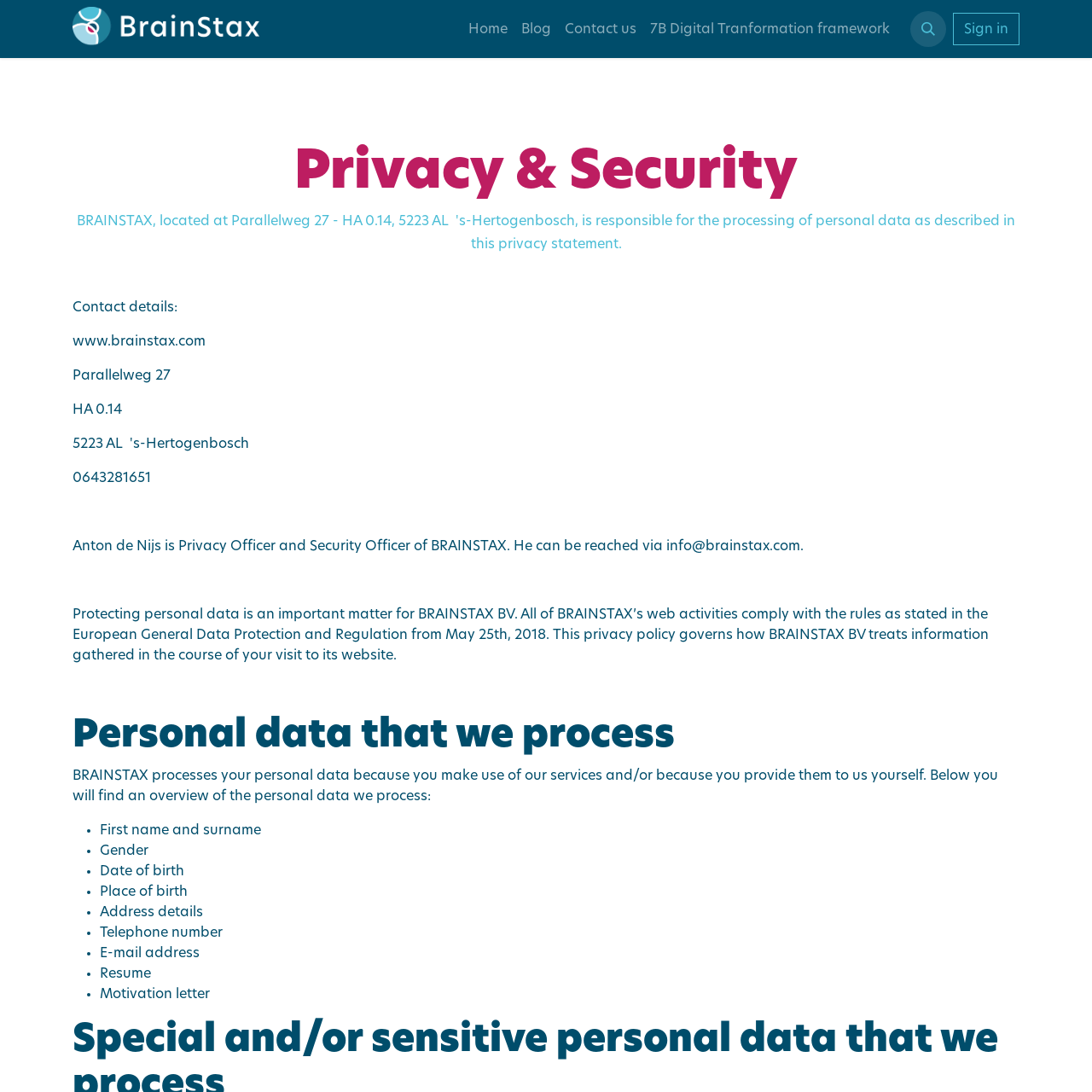Refer to the image and offer a detailed explanation in response to the question: What is the purpose of Anton de Nijs?

I found the answer by reading the text that describes Anton de Nijs as 'Privacy Officer and Security Officer of BRAINSTAX'.